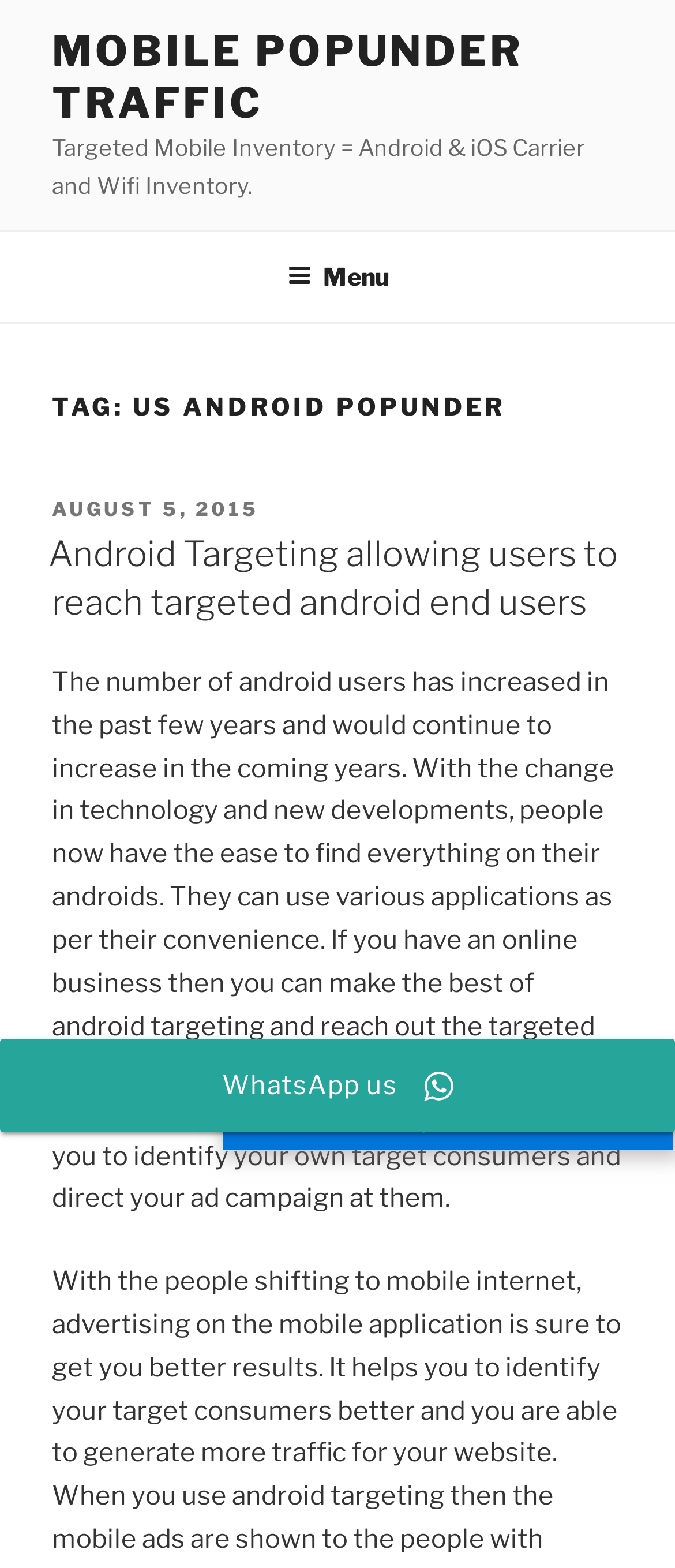Refer to the screenshot and answer the following question in detail:
What is the purpose of Android Targeting?

Based on the webpage content, Android Targeting is a feature that allows users to reach targeted android end users, which means it enables website owners to identify their target consumers and direct their ad campaign at them.